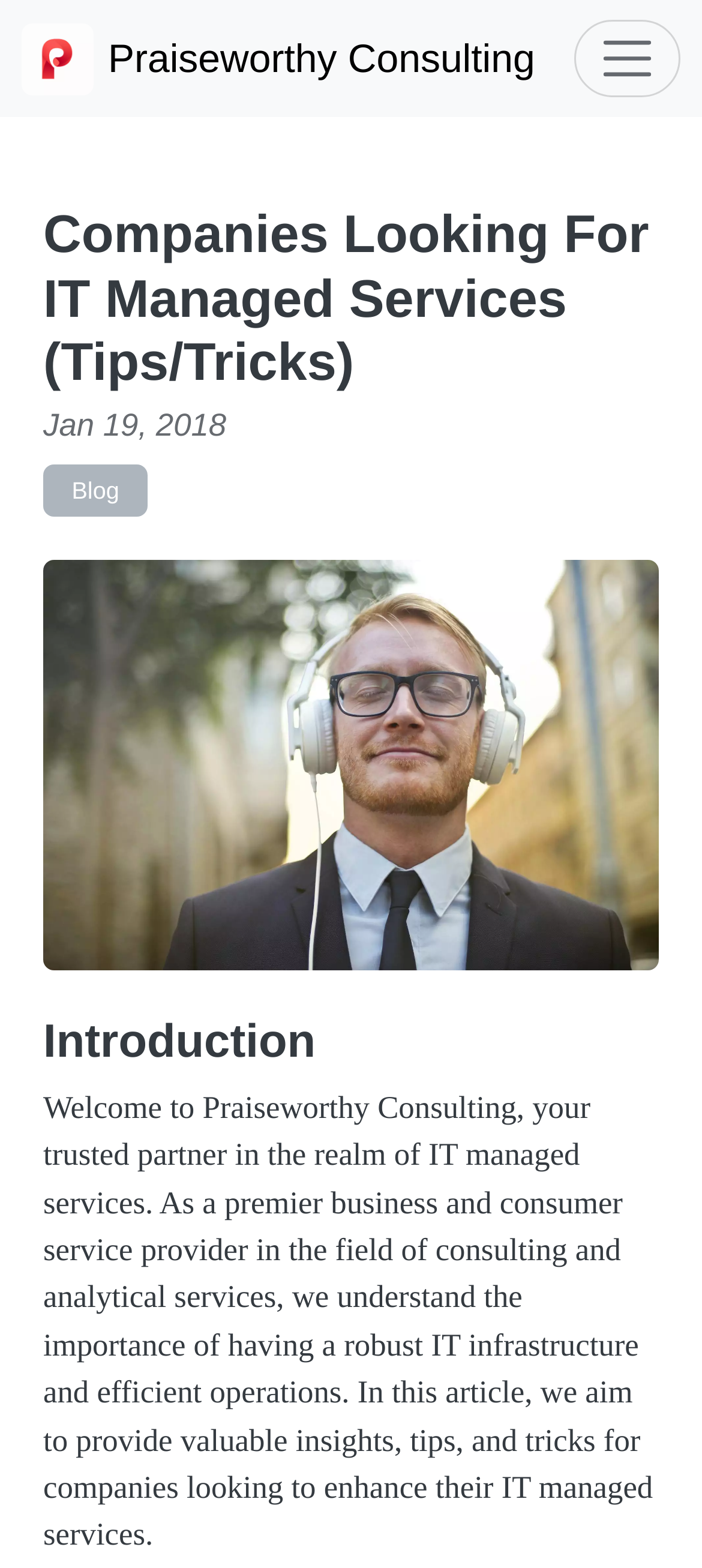Please find the bounding box coordinates in the format (top-left x, top-left y, bottom-right x, bottom-right y) for the given element description. Ensure the coordinates are floating point numbers between 0 and 1. Description: Praiseworthy Consulting

[0.031, 0.009, 0.762, 0.066]